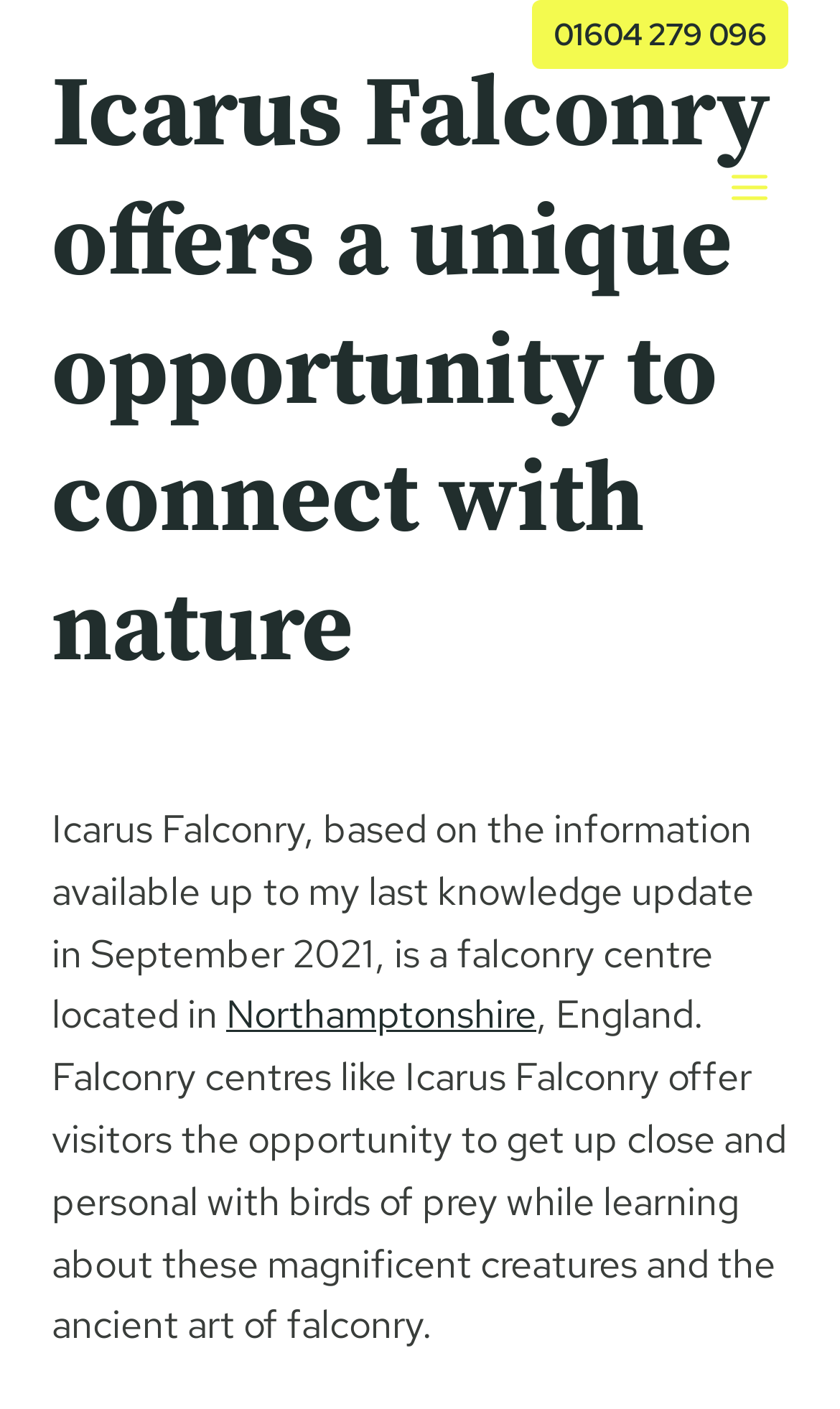What is the phone number to contact Icarus Falconry?
Using the image, elaborate on the answer with as much detail as possible.

I found the phone number by looking at the link element with the text '01604 279 096' which is located at the top of the webpage.